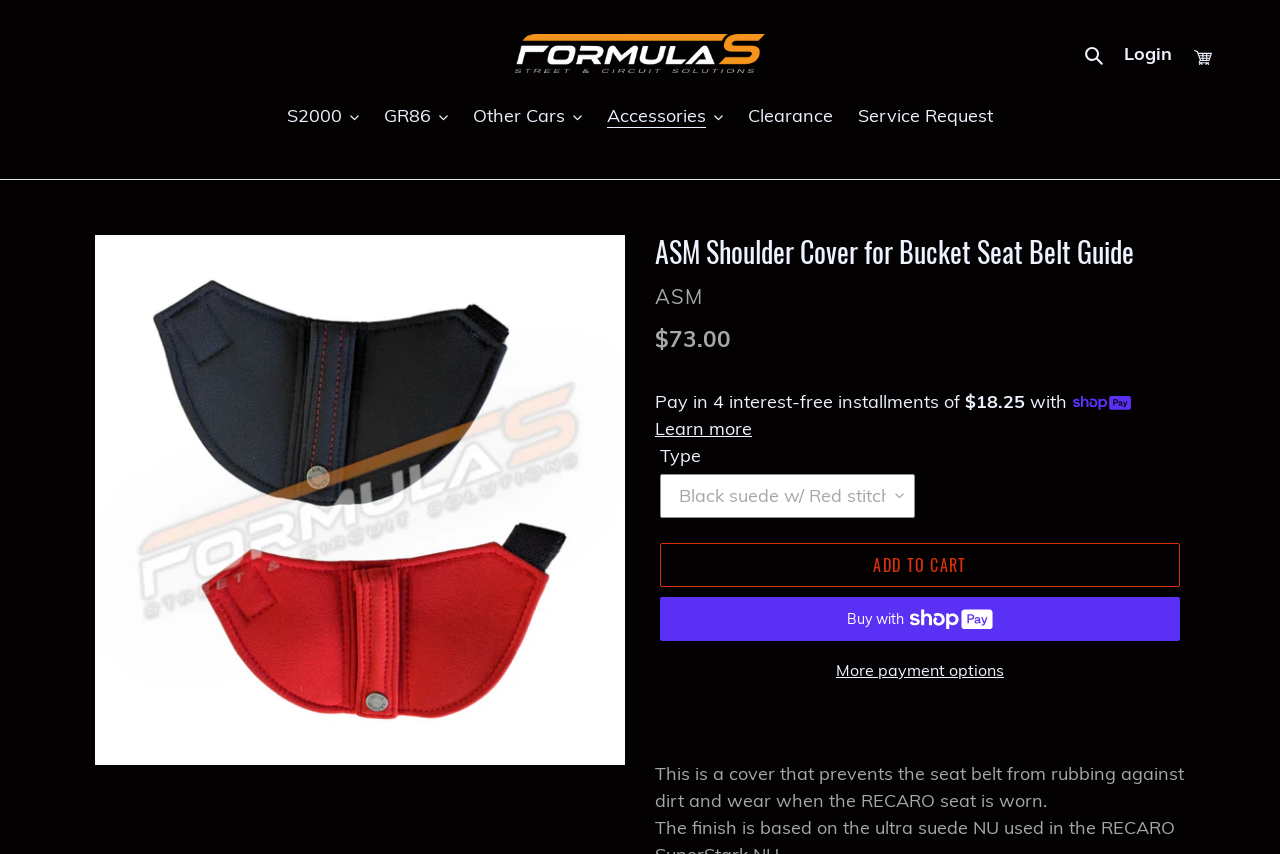Locate the bounding box coordinates of the area that needs to be clicked to fulfill the following instruction: "Learn about the General Manager". The coordinates should be in the format of four float numbers between 0 and 1, namely [left, top, right, bottom].

None